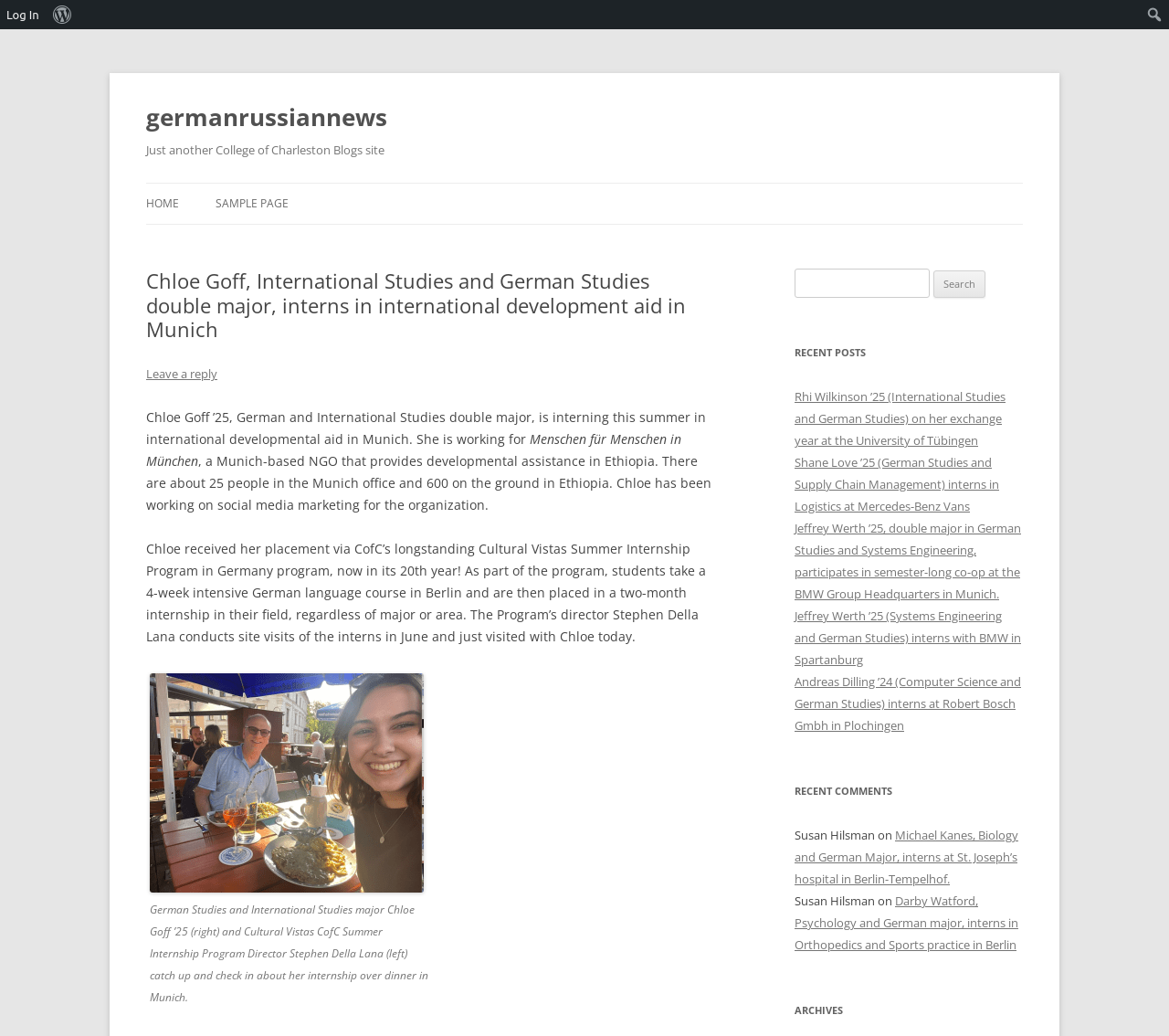Locate the bounding box for the described UI element: "parent_node: Search for: name="s"". Ensure the coordinates are four float numbers between 0 and 1, formatted as [left, top, right, bottom].

[0.68, 0.26, 0.795, 0.288]